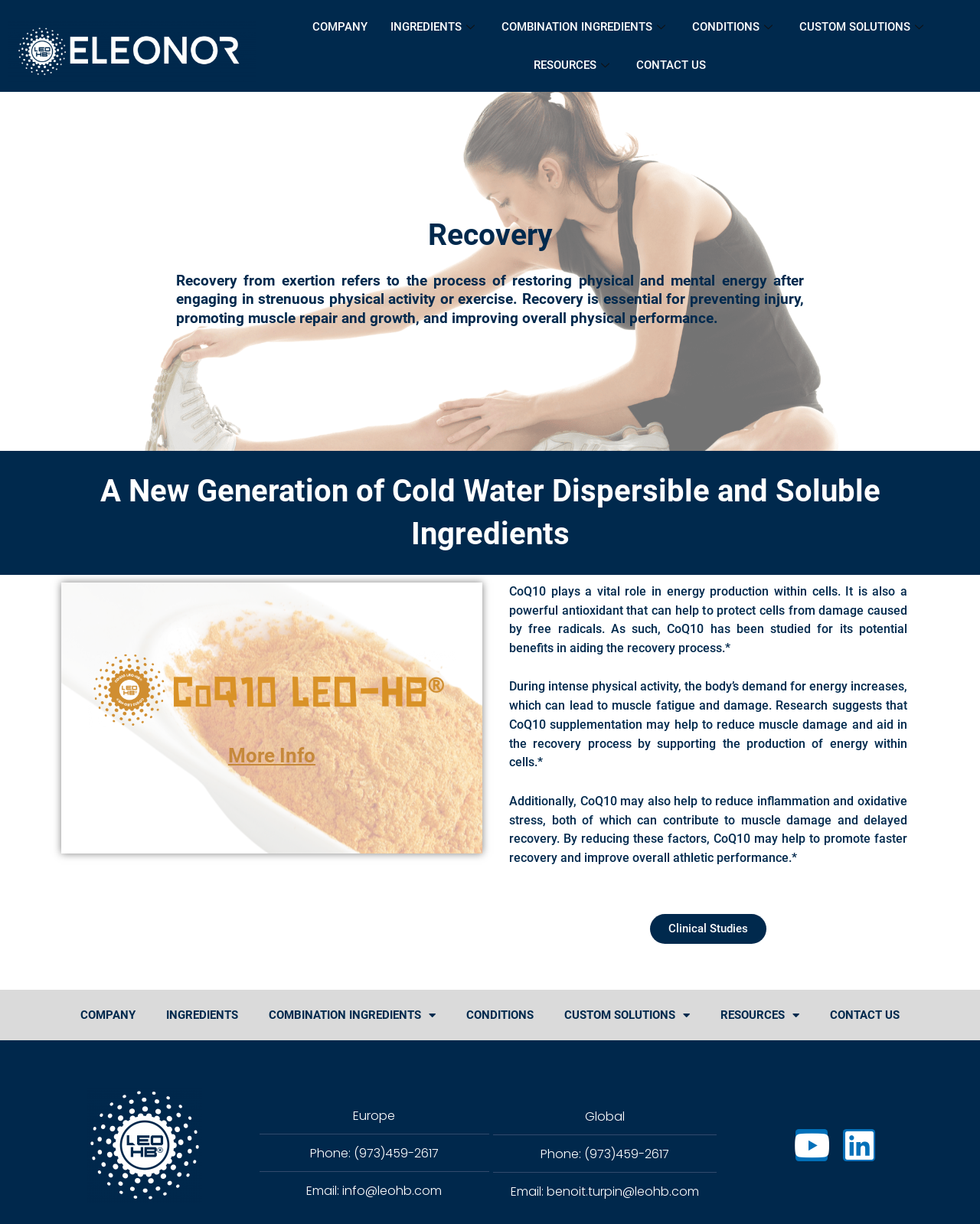Please reply to the following question with a single word or a short phrase:
What is the contact email for the Europe region?

info@leohb.com